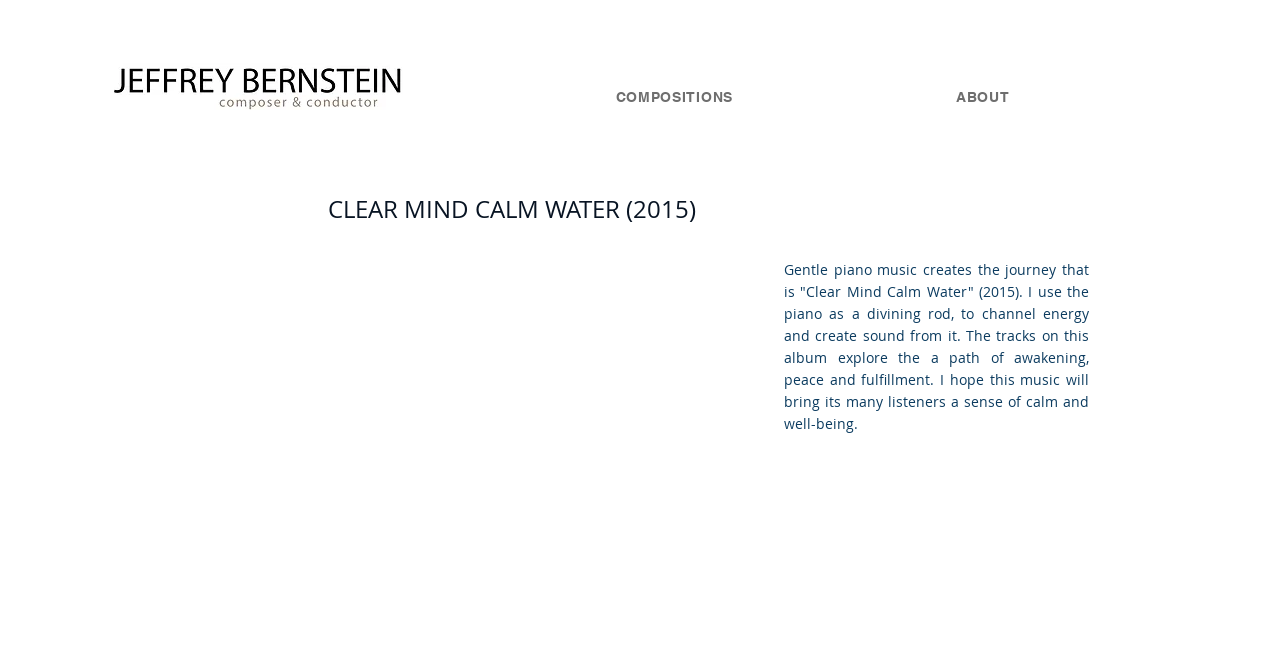Reply to the question with a brief word or phrase: What is the release year of the album?

2015